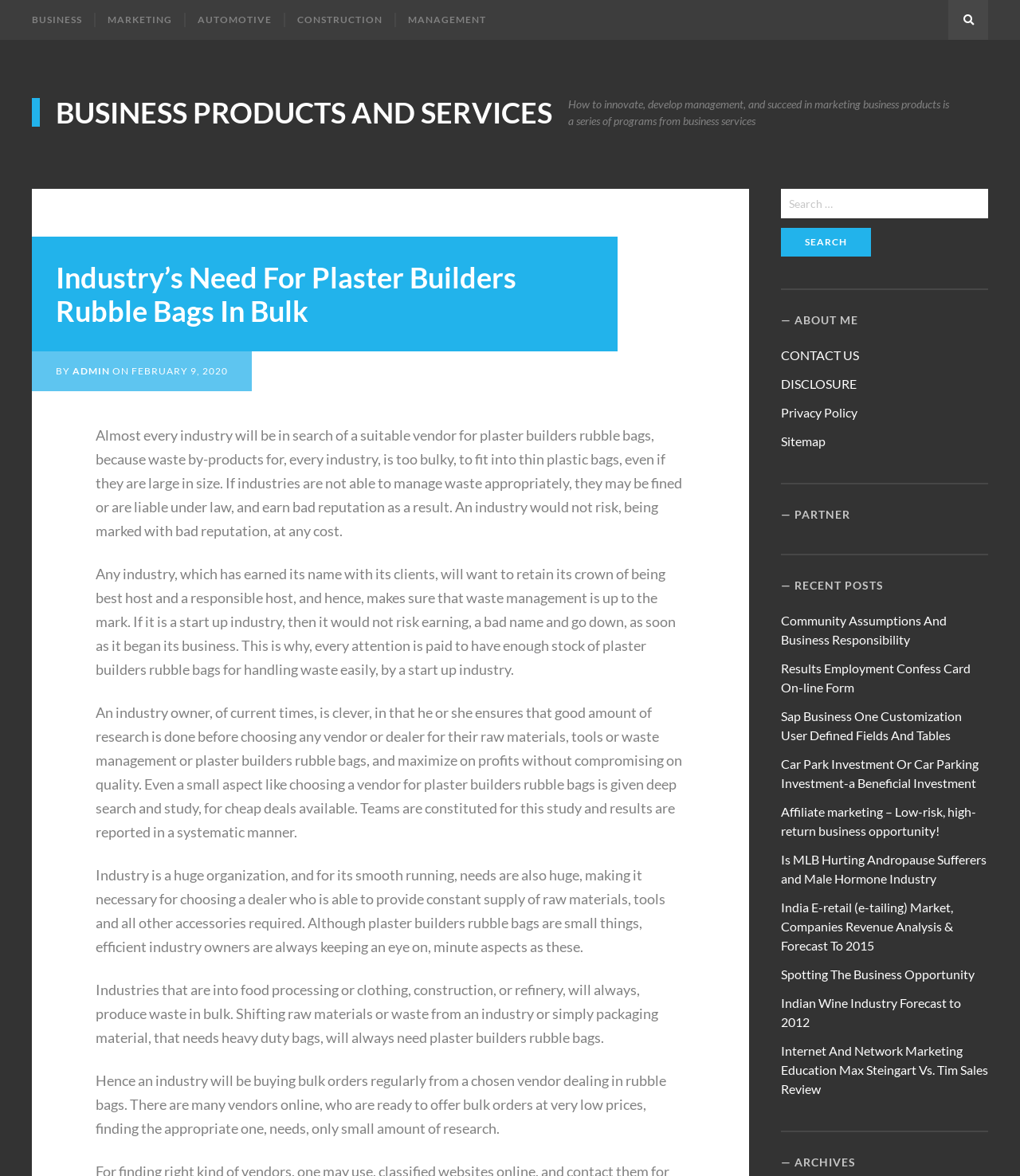Describe all the visual and textual components of the webpage comprehensively.

The webpage is about business products and services, specifically focusing on the need for plaster builders rubble bags in bulk. At the top, there is a primary navigation menu with links to various categories such as BUSINESS, MARKETING, AUTOMOTIVE, CONSTRUCTION, and MANAGEMENT. On the top right, there is a search link and a search bar.

Below the navigation menu, there is a heading that reads "Industry’s Need For Plaster Builders Rubble Bags In Bulk" followed by a subheading with the author's name and the date of publication, February 9, 2020. The main content of the webpage is a series of paragraphs discussing the importance of waste management in various industries, such as food processing, clothing, construction, and refinery, and how plaster builders rubble bags are essential for handling waste efficiently.

On the right side of the webpage, there are several sections, including a search bar, an ABOUT ME section, a PARTNER section, a RECENT POSTS section, and an ARCHIVES section. The RECENT POSTS section lists several links to other articles on various business-related topics.

Throughout the webpage, there are several links to other pages, including a link to BUSINESS PRODUCTS AND SERVICES at the top, and links to CONTACT US, DISCLOSURE, Privacy Policy, and Sitemap at the bottom.